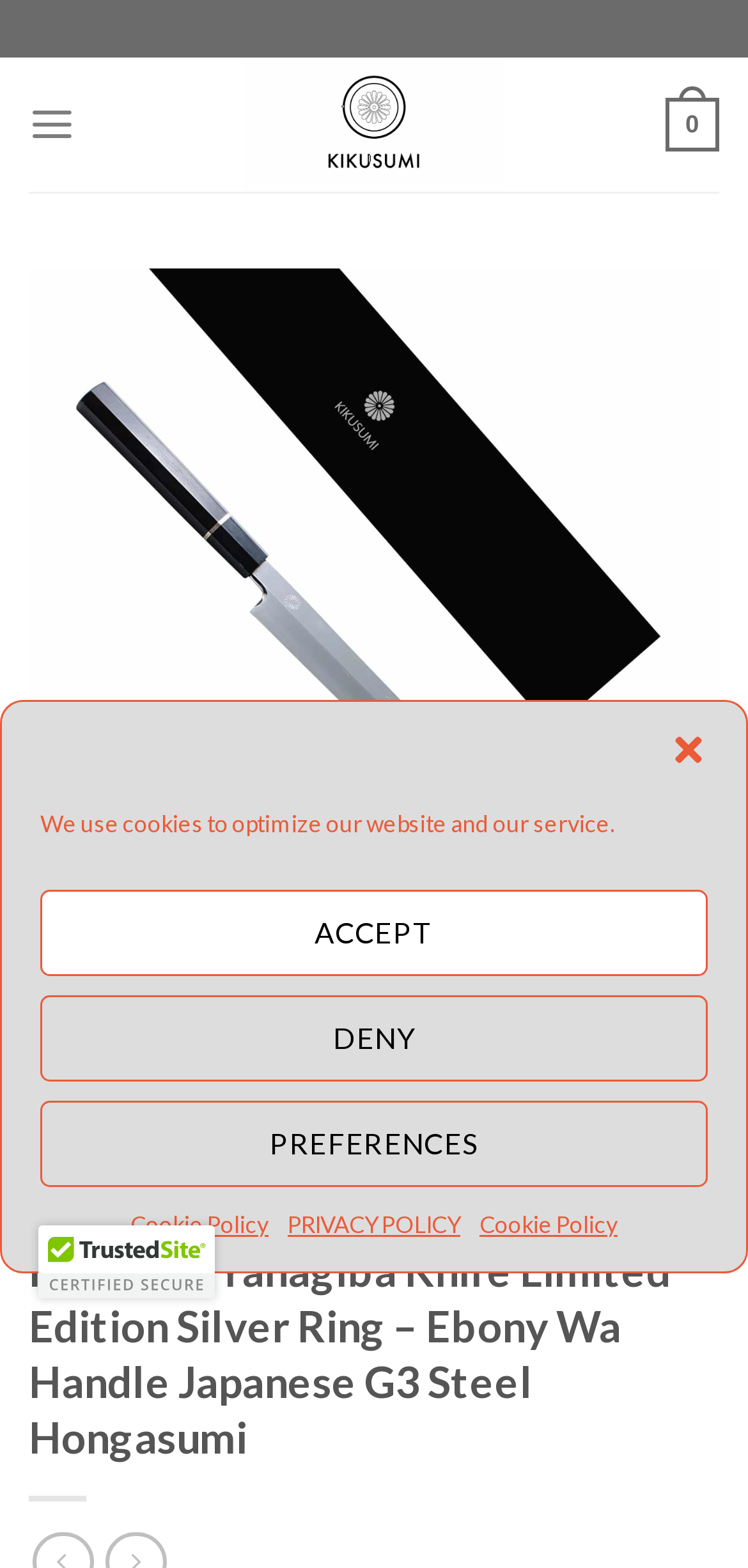What is the material of the knife handle?
Based on the content of the image, thoroughly explain and answer the question.

The material of the knife handle is Ebony Wa, which is mentioned in the heading 'Kikusumi SILVER GHOST 27 cm Kiritsuke Yanagiba Knife Limited Edition Silver Ring – Ebony Wa Handle Japanese G3 Steel Hongasumi'.